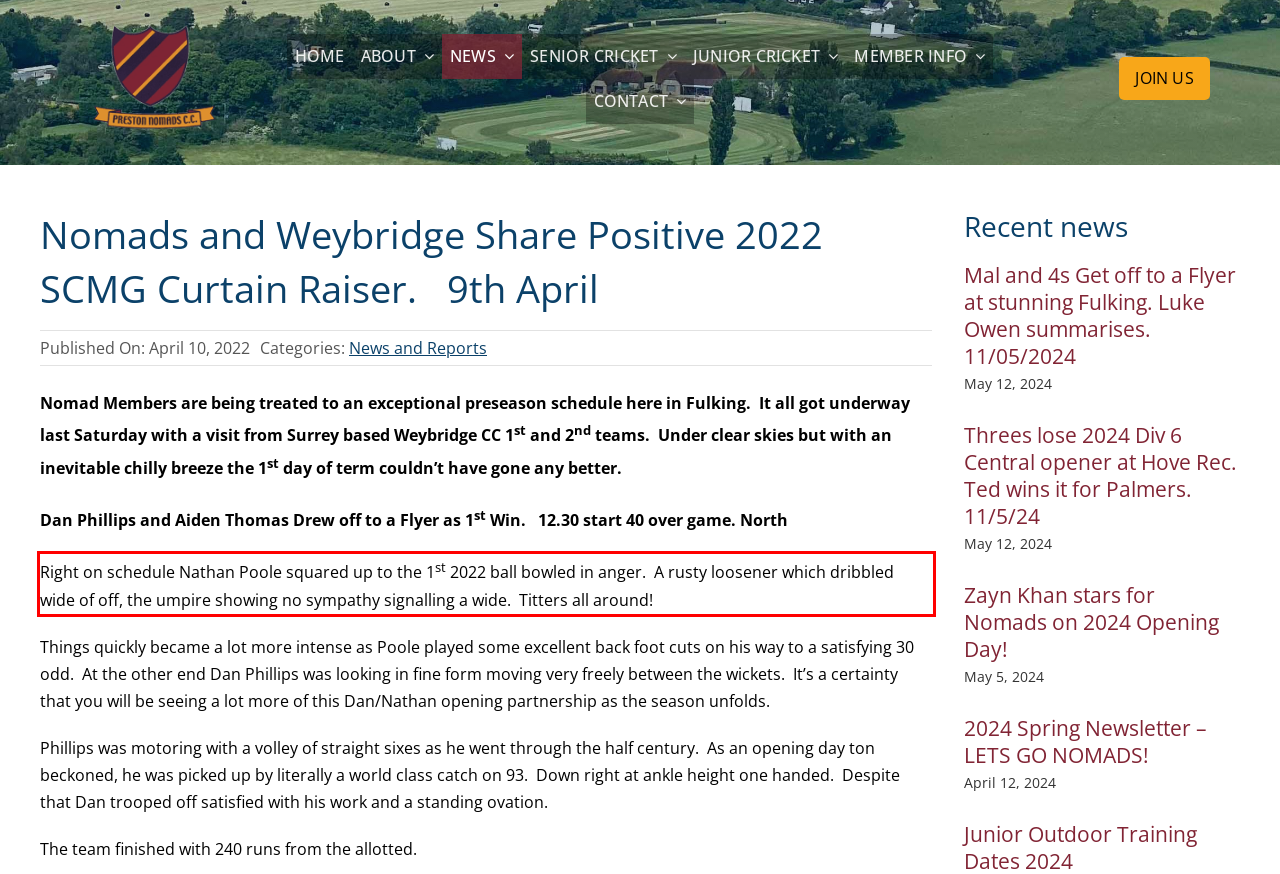Please identify and extract the text from the UI element that is surrounded by a red bounding box in the provided webpage screenshot.

Right on schedule Nathan Poole squared up to the 1st 2022 ball bowled in anger. A rusty loosener which dribbled wide of off, the umpire showing no sympathy signalling a wide. Titters all around!